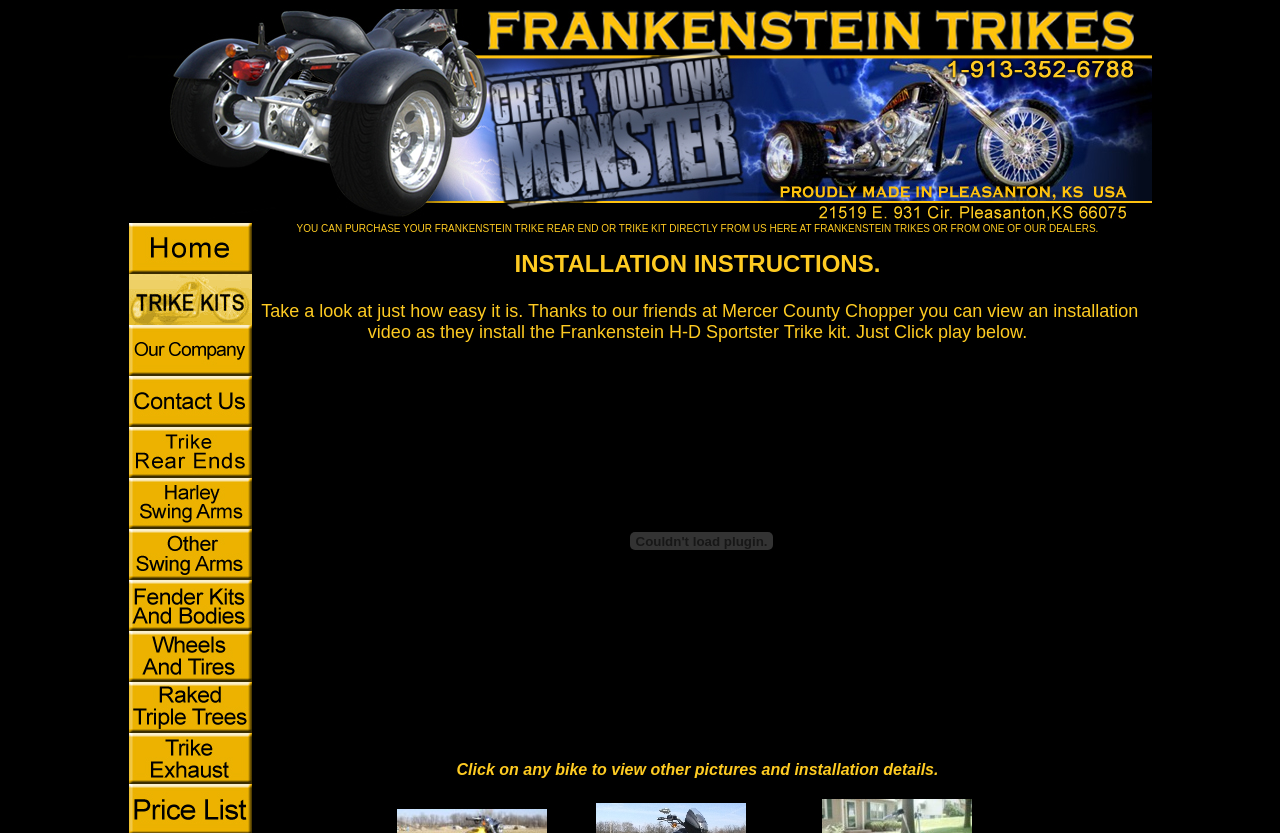Please answer the following question using a single word or phrase: 
What is the role of Mercer County Chopper in the video tutorial?

They installed the trike kit